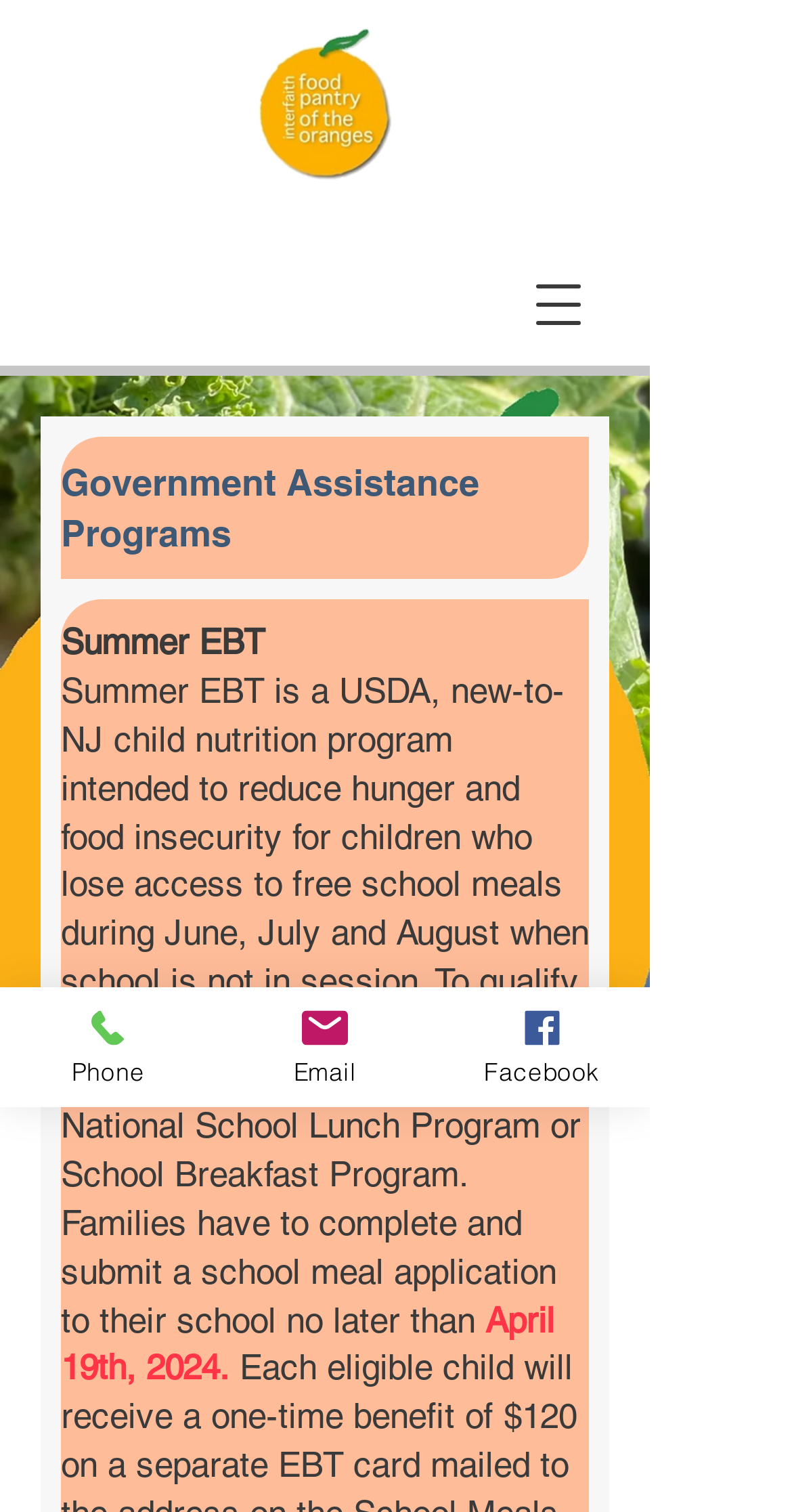Identify the bounding box coordinates for the UI element described as follows: "aria-label="On this page"". Ensure the coordinates are four float numbers between 0 and 1, formatted as [left, top, right, bottom].

None